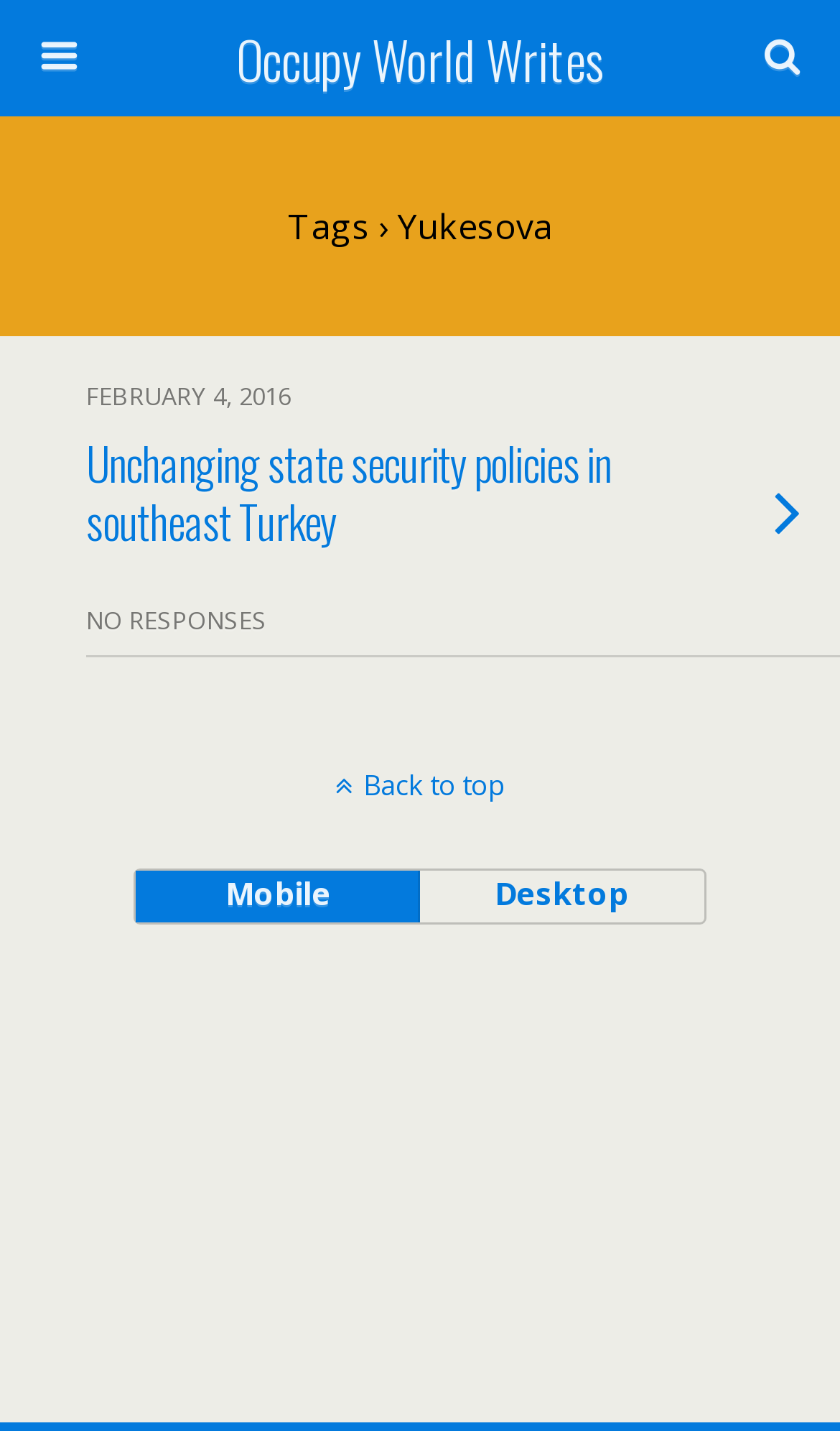Answer the question below in one word or phrase:
What is the tag associated with the article on the page?

Yukesova